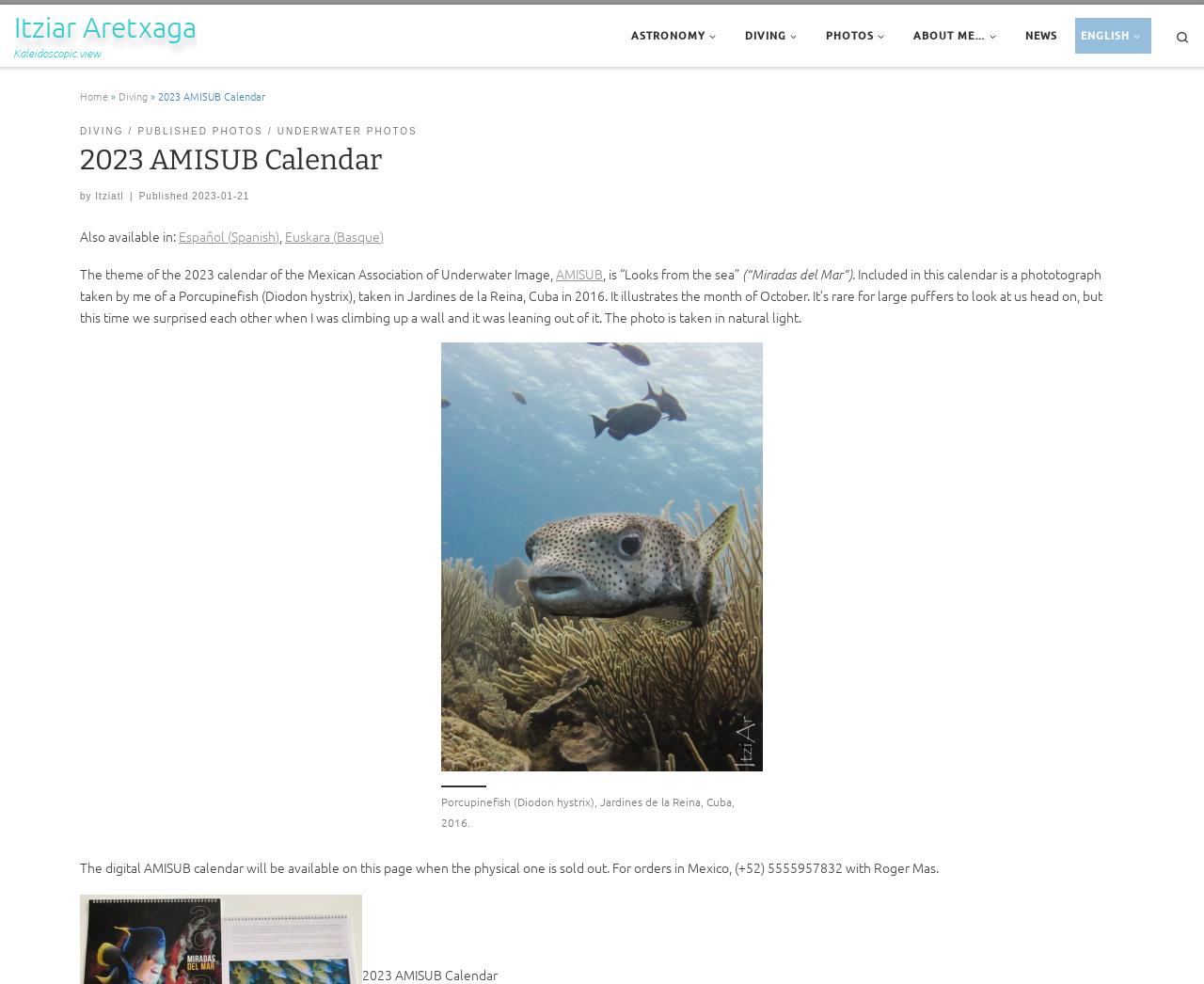Could you indicate the bounding box coordinates of the region to click in order to complete this instruction: "View the 'NEWS' page".

[0.847, 0.018, 0.883, 0.054]